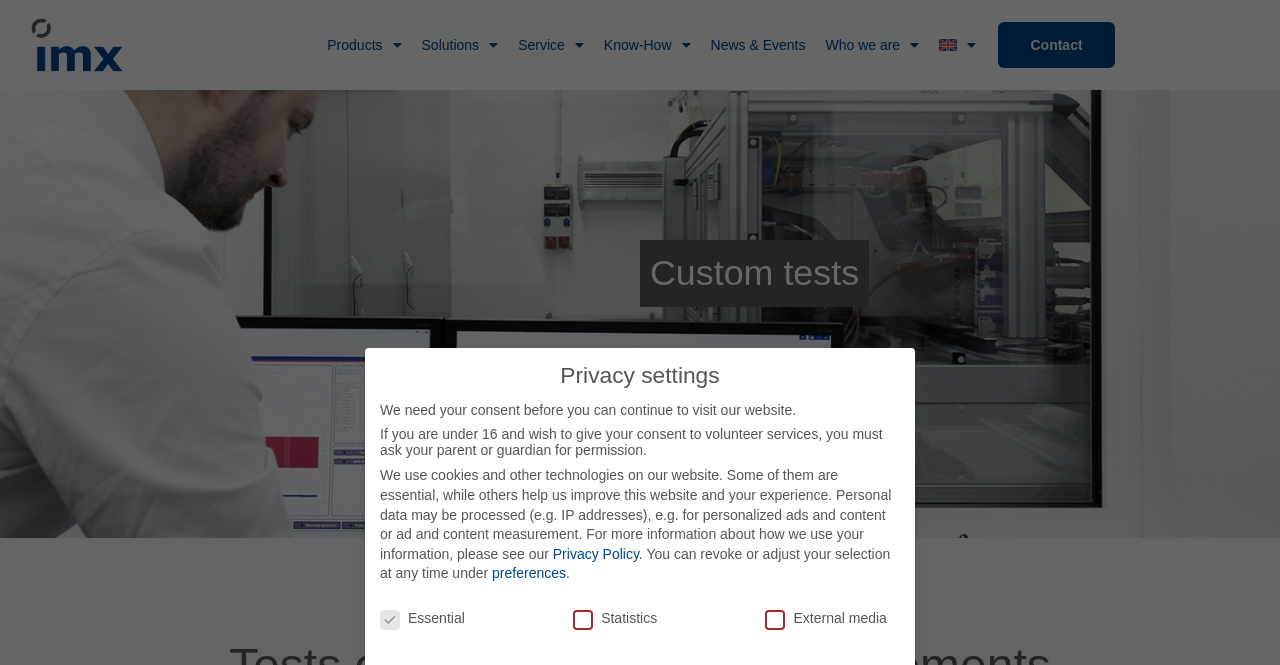Generate an in-depth caption that captures all aspects of the webpage.

The webpage is titled "Custom tests" and appears to be a part of the imx Solutions GmbH website. At the top left, there is a logo of imx Solutions GmbH, which is an image linked to the company's website. 

To the right of the logo, there is a navigation menu with several links, including "Products", "Solutions", "Service", "Know-How", "News & Events", "Who we are", and "English". Each of these links has a dropdown menu, indicated by the "\uf0d7" symbol. The "English" link also has a small flag icon next to it.

On the right side of the navigation menu, there is a "Contact" link. Below the navigation menu, there is a heading that reads "Privacy settings". 

Under the "Privacy settings" heading, there is a paragraph of text explaining that the website needs the user's consent to continue visiting the site. There are also several paragraphs of text explaining how the website uses cookies and other technologies, and how personal data may be processed.

Below the explanatory text, there are several links and checkboxes related to privacy settings. There is a link to the "Privacy Policy" and a link to "preferences" where users can revoke or adjust their selection. There are also three checkboxes labeled "Essential", "Statistics", and "External media", which allow users to customize their privacy settings. The "Essential" checkbox is disabled and checked by default.